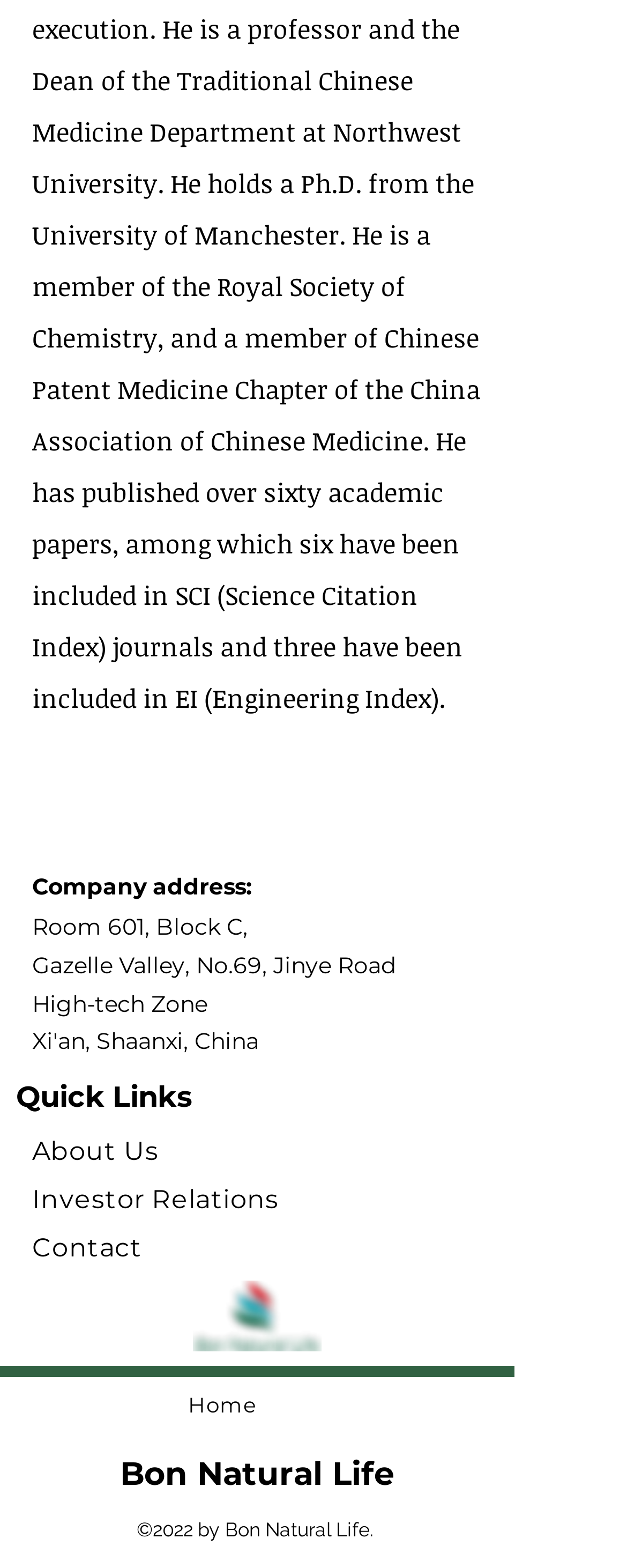Answer briefly with one word or phrase:
What is the copyright year of the webpage?

2022